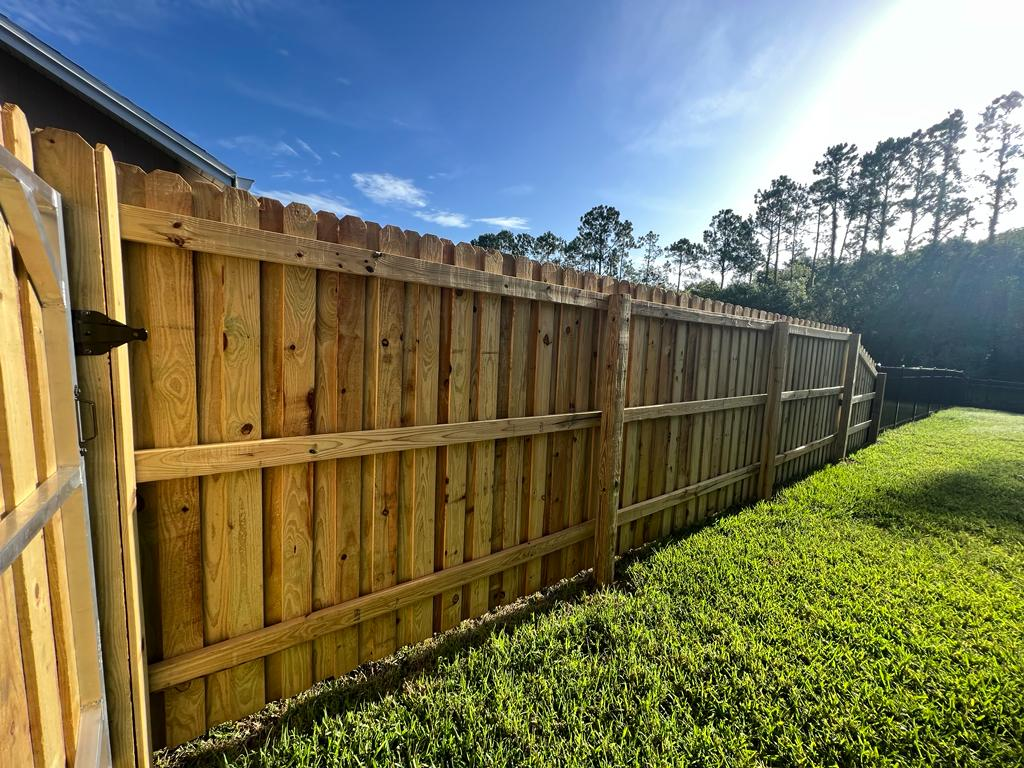What is the color of the sky in the background?
From the image, respond using a single word or phrase.

Blue